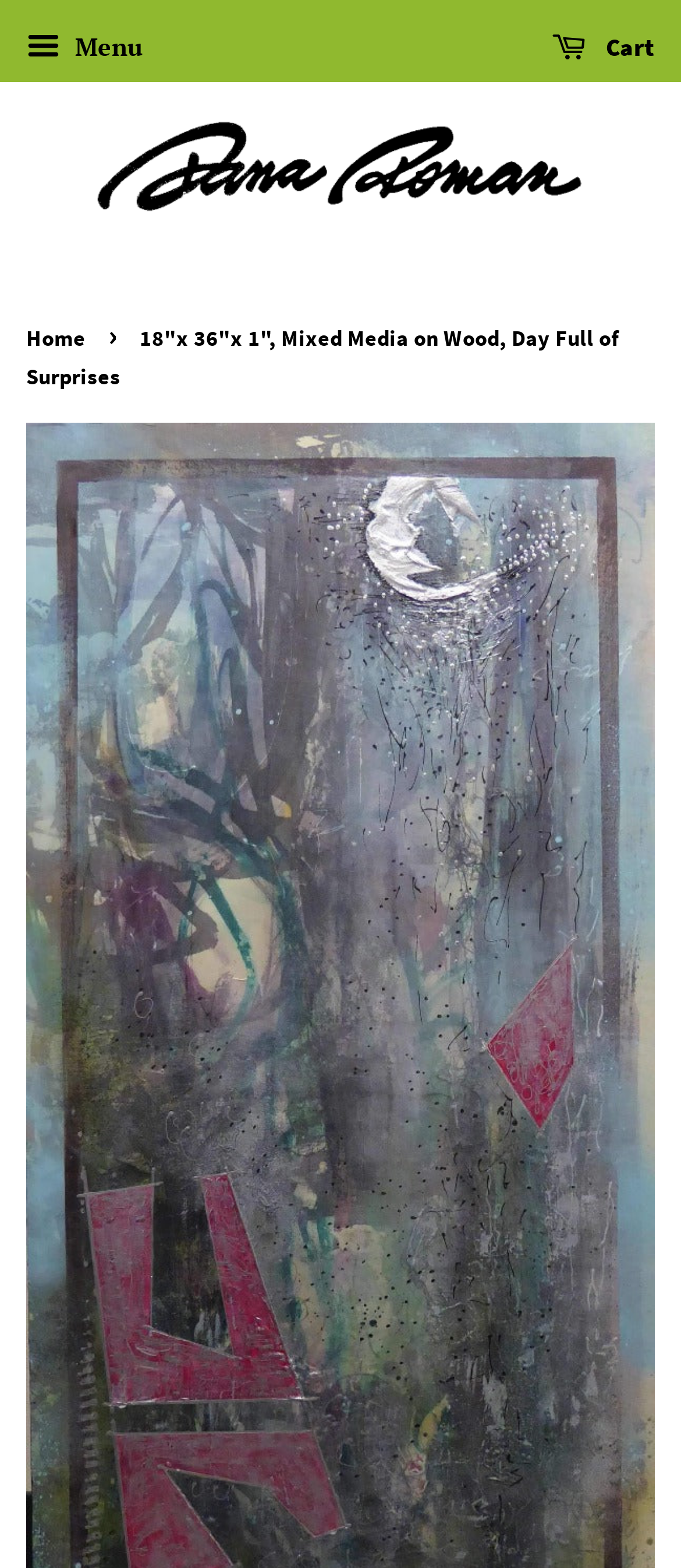Construct a comprehensive caption that outlines the webpage's structure and content.

This webpage appears to be an art gallery or artist's portfolio page, showcasing a specific artwork. At the top left corner, there is a button labeled "Menu" which, when expanded, controls a mobile navigation menu. To the right of the "Menu" button, there is a link to the "Cart" section. 

In the top center of the page, there is a prominent link to "Dana Roman Art", accompanied by an image with the same name, which likely serves as a logo or branding element. 

Below the top navigation section, there is a breadcrumbs navigation menu, which displays the current page's location within the website's hierarchy. The breadcrumbs menu starts with a "Home" link, followed by the title of the artwork, "18"x 36"x 1", Mixed Media on Wood, Day Full of Surprises". This title is also the main heading of the page, indicating that the page is dedicated to showcasing this specific artwork.

The meta description suggests that the artwork is an abstract landscape original mixed media painting, featuring layers of painted silk and acrylics to create texture, with transparency and translucency being key elements.